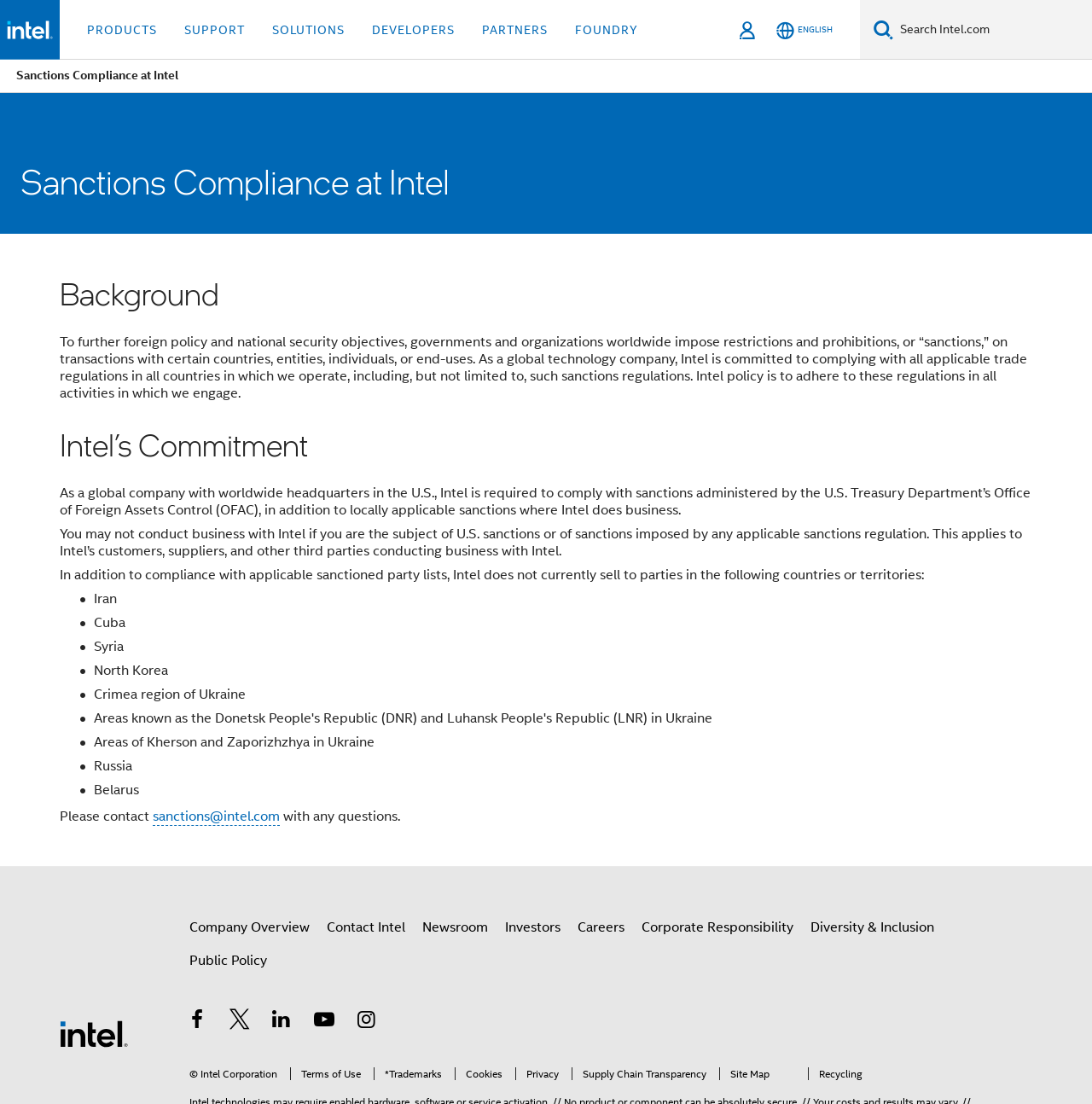Provide your answer to the question using just one word or phrase: What is Intel's policy on adhering to trade regulations?

Adhere to all applicable trade regulations